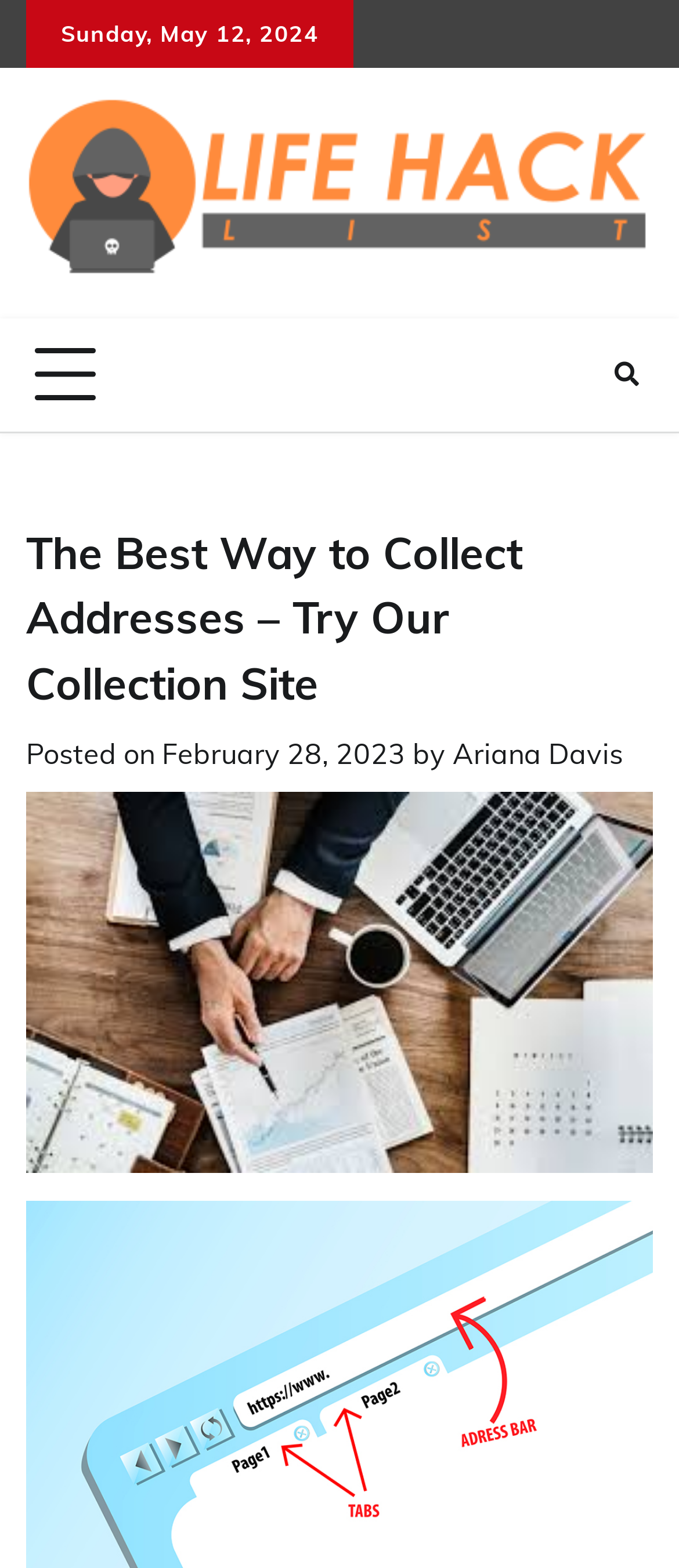Provide a brief response to the question below using a single word or phrase: 
How many links are in the main header?

2